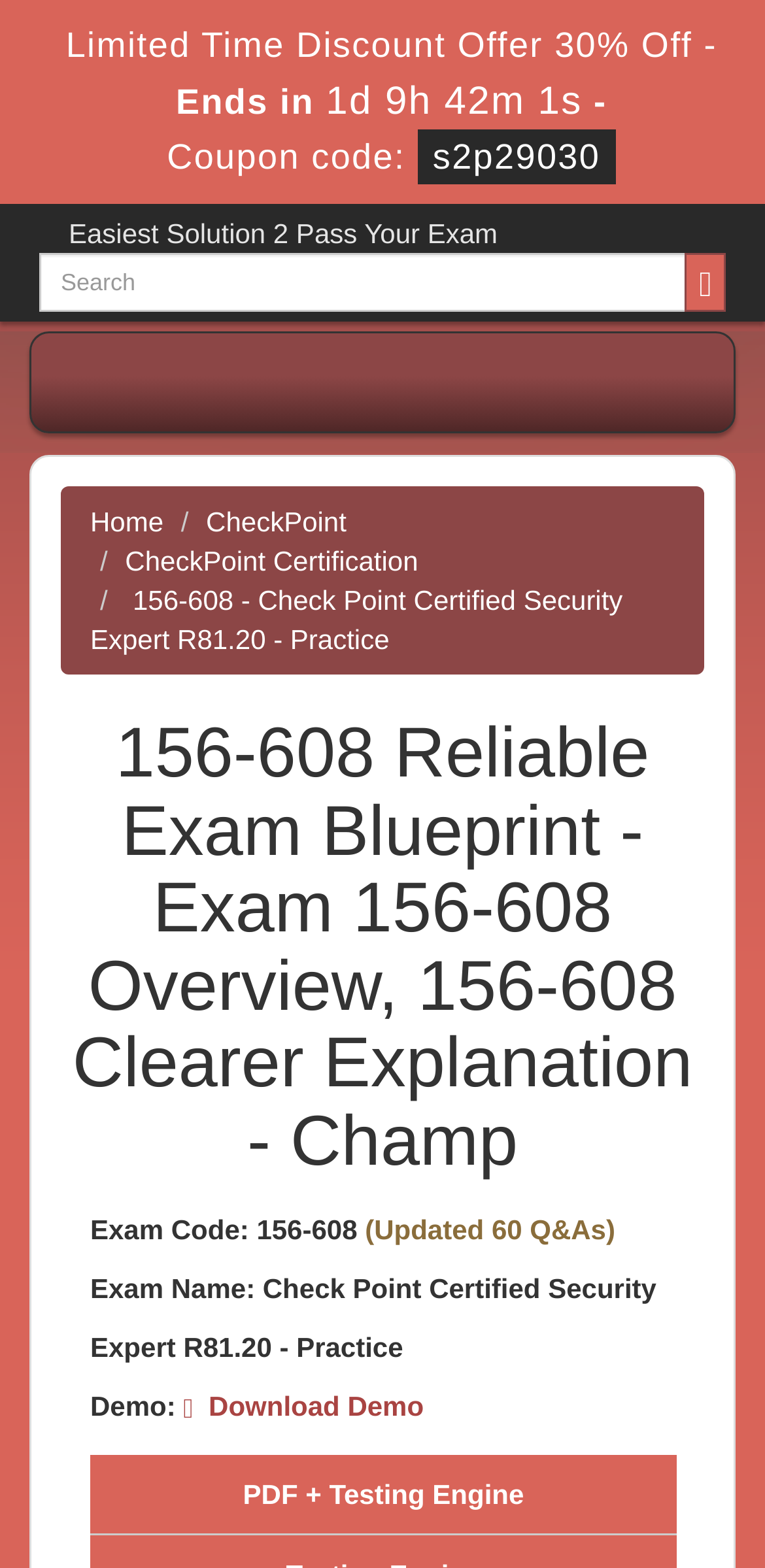What is the exam code?
We need a detailed and exhaustive answer to the question. Please elaborate.

The exam code can be found in the static text element that states 'Exam Code: 156-608'.